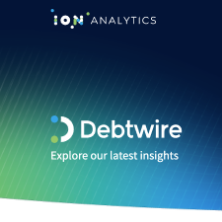Deliver an in-depth description of the image, highlighting major points.

The image features the logo of Debtwire, a prominent provider of news and insights related to the financial and investment sectors, particularly focusing on debt markets. The design showcases a blend of blue and green gradients, symbolizing trust and growth. Prominently displayed beneath the logo is the tagline "Explore our latest insights," inviting viewers to delve deeper into the financial analysis and market trends offered by Debtwire. The branding represents the intersection of analytical expertise and market intelligence, aimed at financial professionals seeking timely updates and comprehensive insights in the ever-evolving landscape of debt finance.